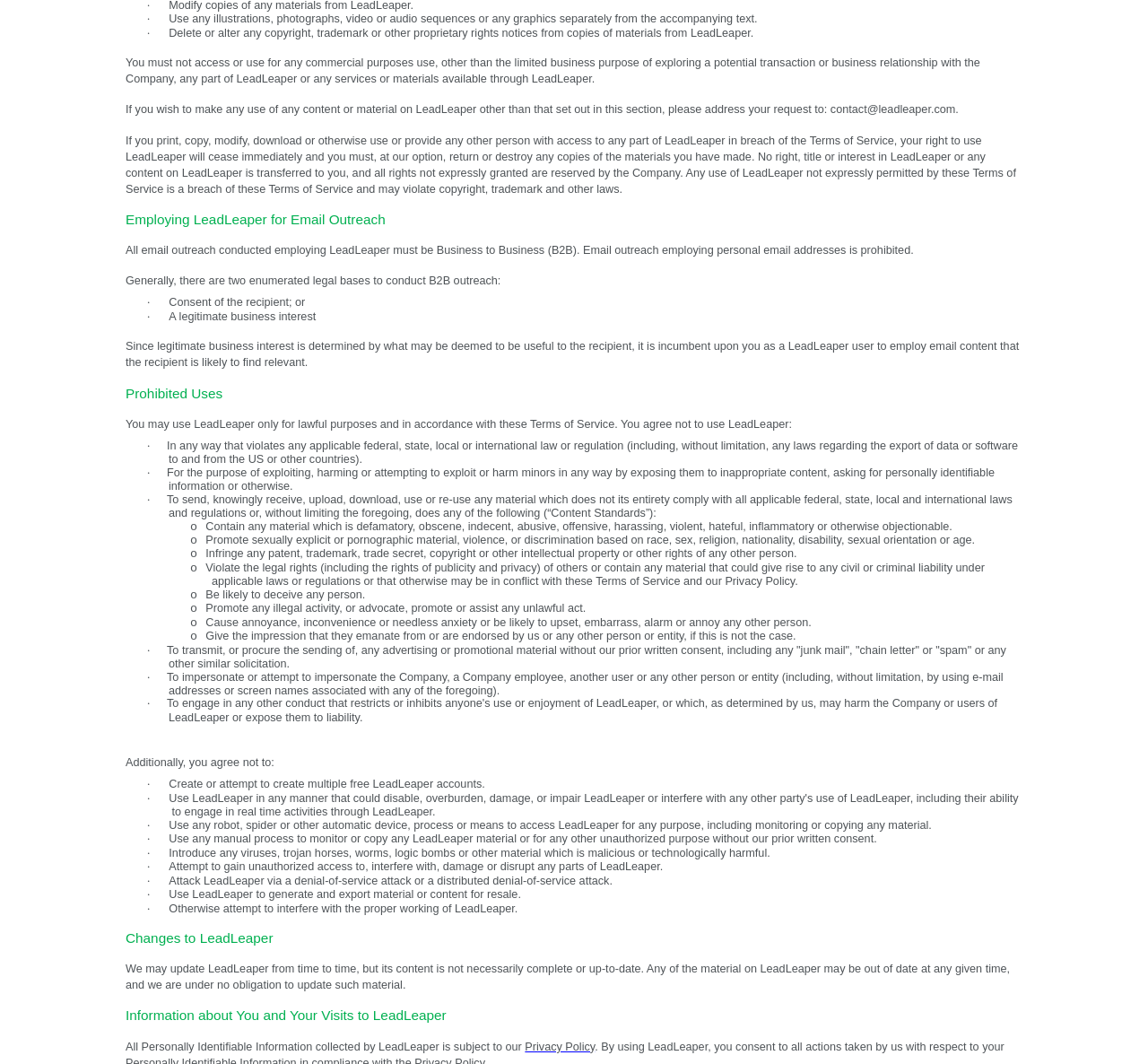What happens if the terms of service are breached?
Please provide a single word or phrase as your answer based on the screenshot.

Right to use ceases